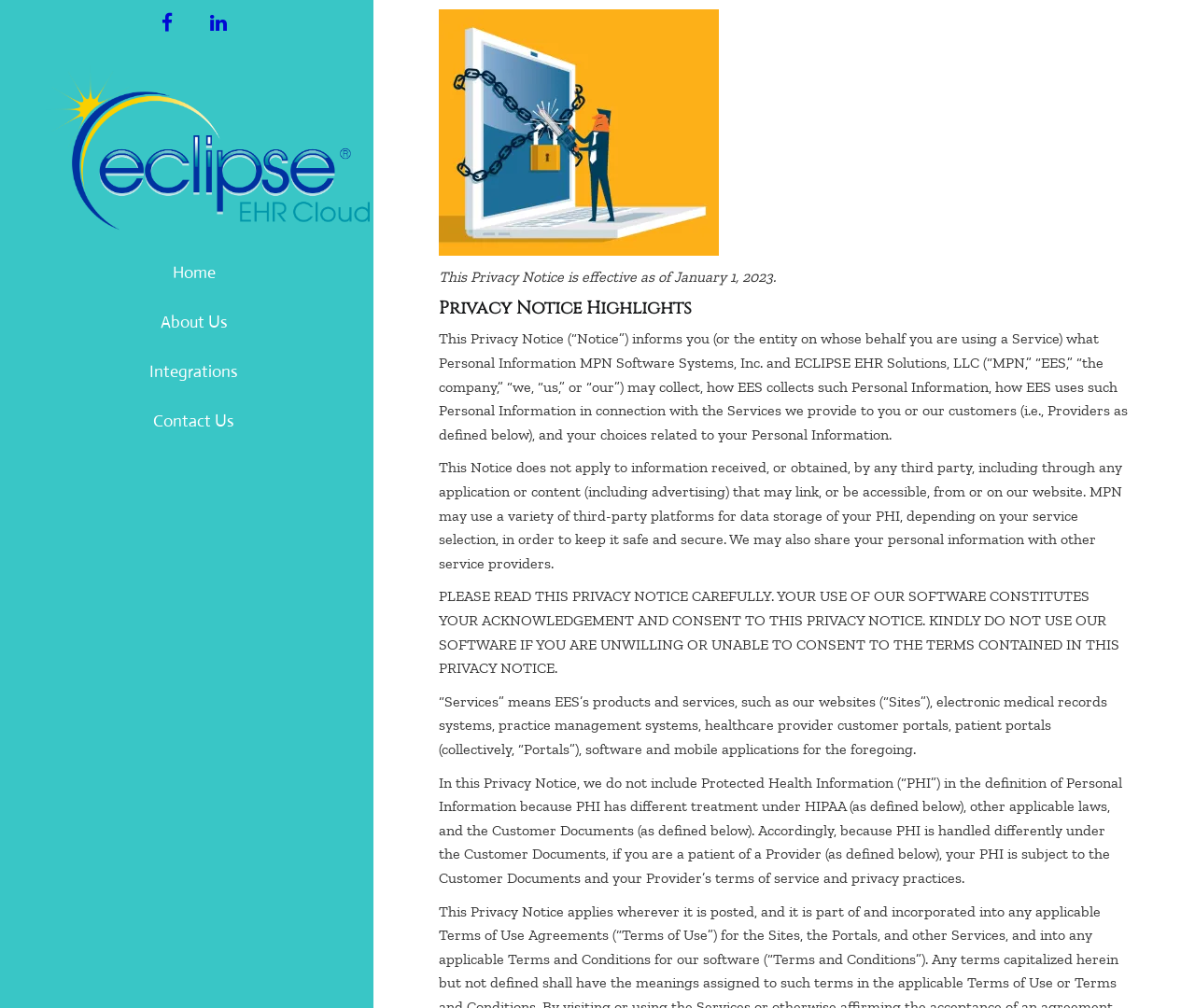What is the effective date of this privacy notice?
Provide a short answer using one word or a brief phrase based on the image.

January 1, 2023